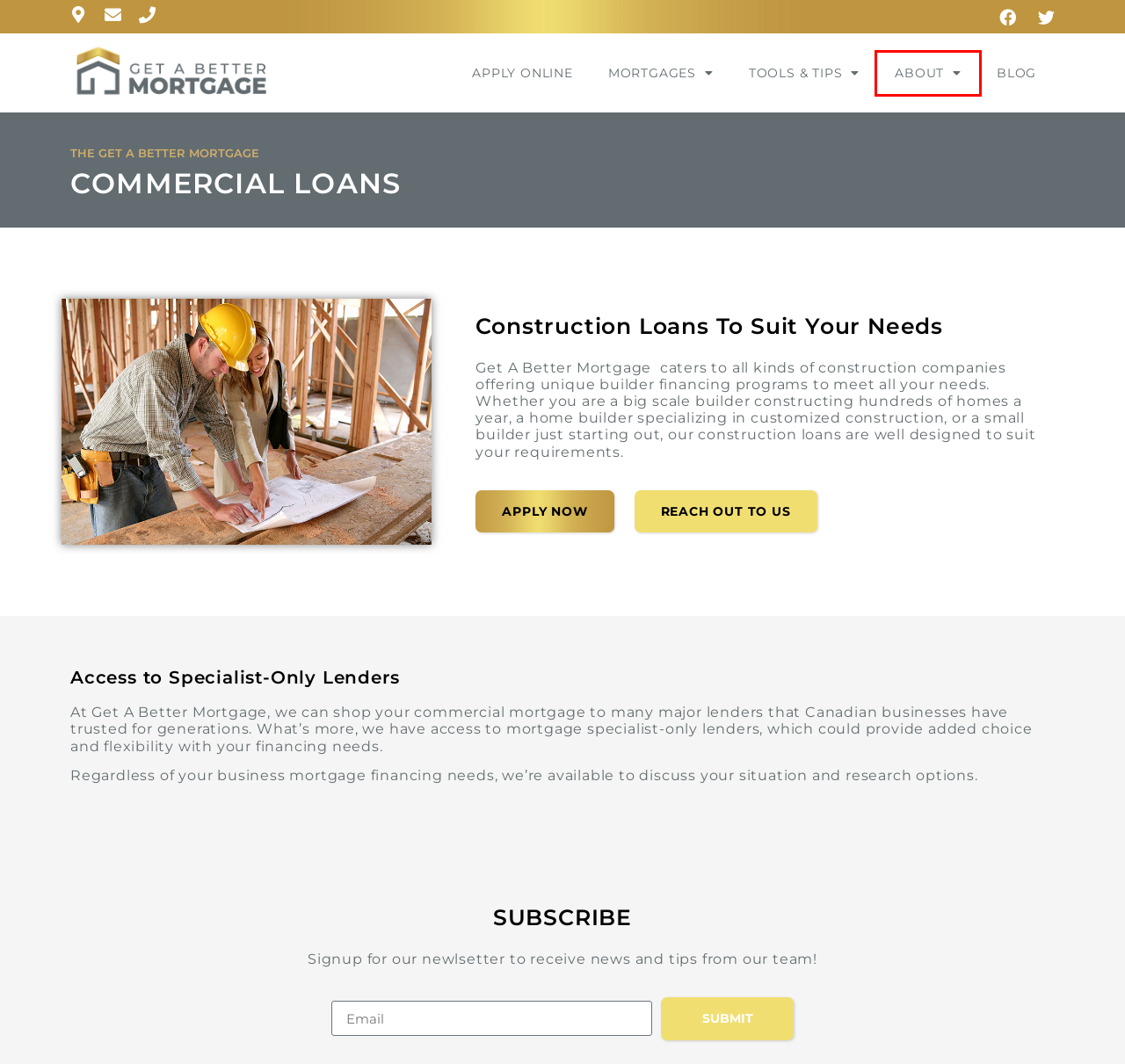Given a webpage screenshot with a UI element marked by a red bounding box, choose the description that best corresponds to the new webpage that will appear after clicking the element. The candidates are:
A. Current Homeowners – Get A Better Mortgage
B. Tools & Tips – Get A Better Mortgage
C. Mortgages – Get A Better Mortgage
D. Custom solutions – Get A Better Mortgage
E. Testimonials & Reviews – Get A Better Mortgage
F. Login – Get A Better Mortgage
G. About – Get A Better Mortgage
H. Contact Us – Get A Better Mortgage

G